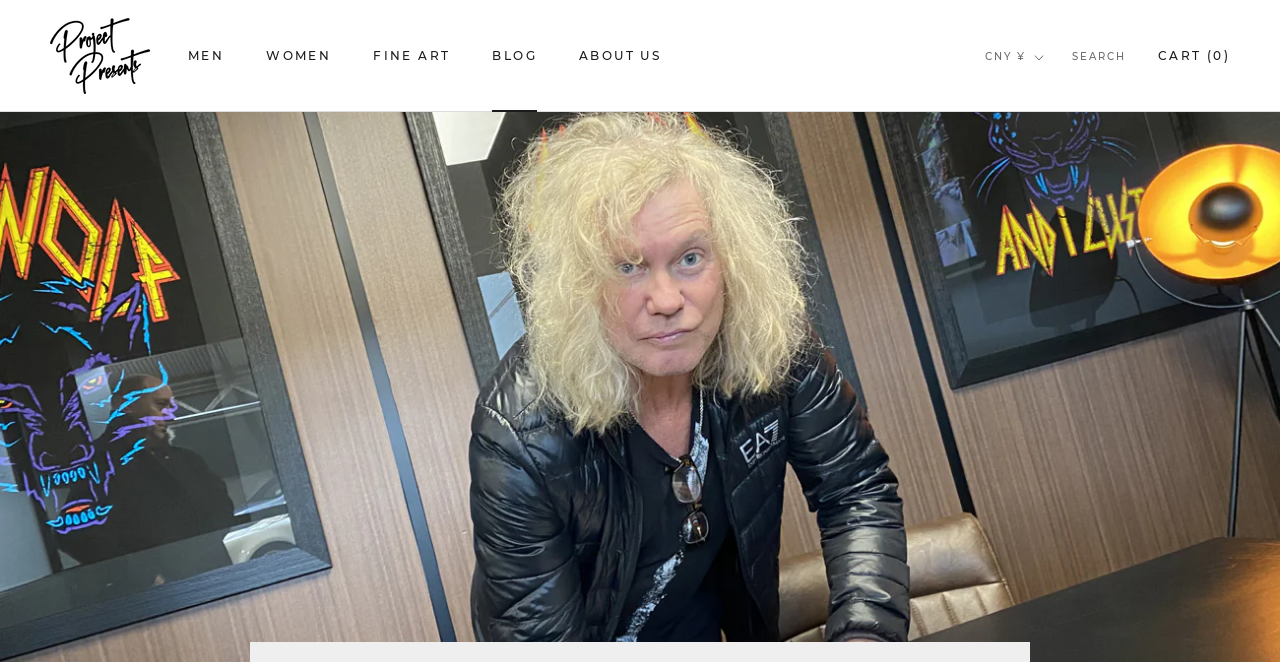Give the bounding box coordinates for this UI element: "Cart (0)". The coordinates should be four float numbers between 0 and 1, arranged as [left, top, right, bottom].

[0.905, 0.073, 0.961, 0.096]